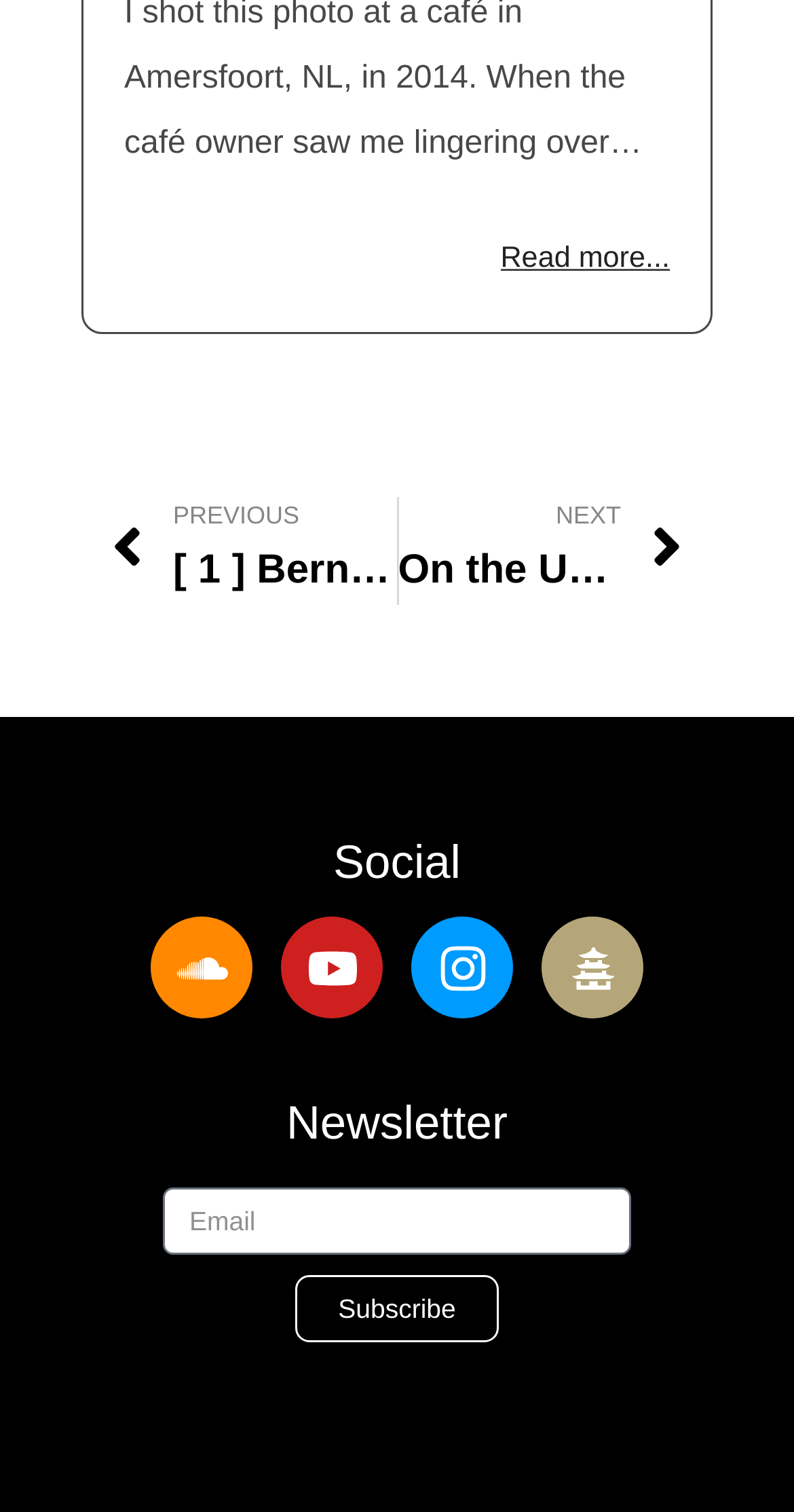Please identify the bounding box coordinates of where to click in order to follow the instruction: "Read more about the current article".

[0.63, 0.16, 0.844, 0.182]